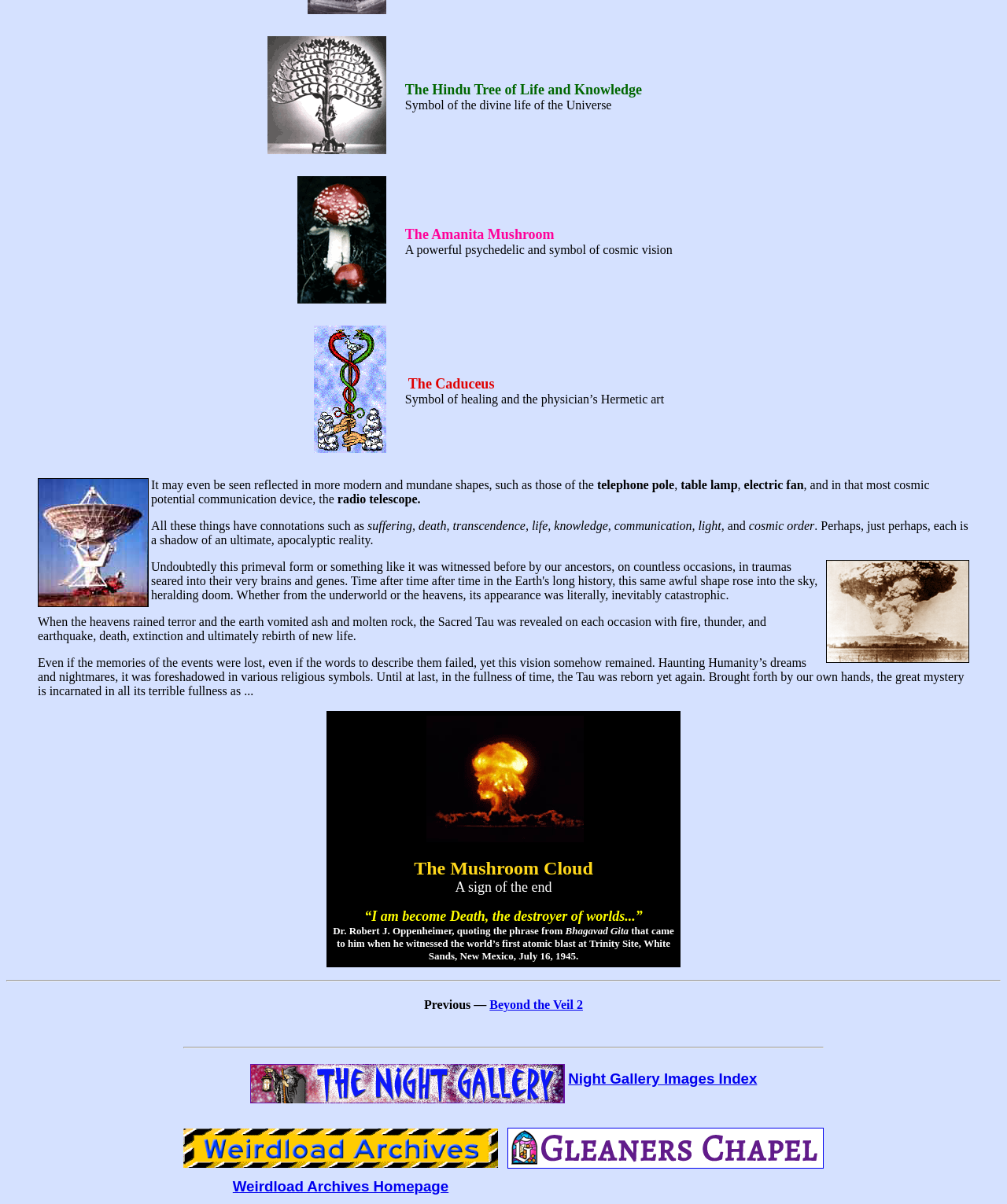Extract the bounding box coordinates for the described element: "title="Gleaners Chapel"". The coordinates should be represented as four float numbers between 0 and 1: [left, top, right, bottom].

[0.504, 0.962, 0.818, 0.973]